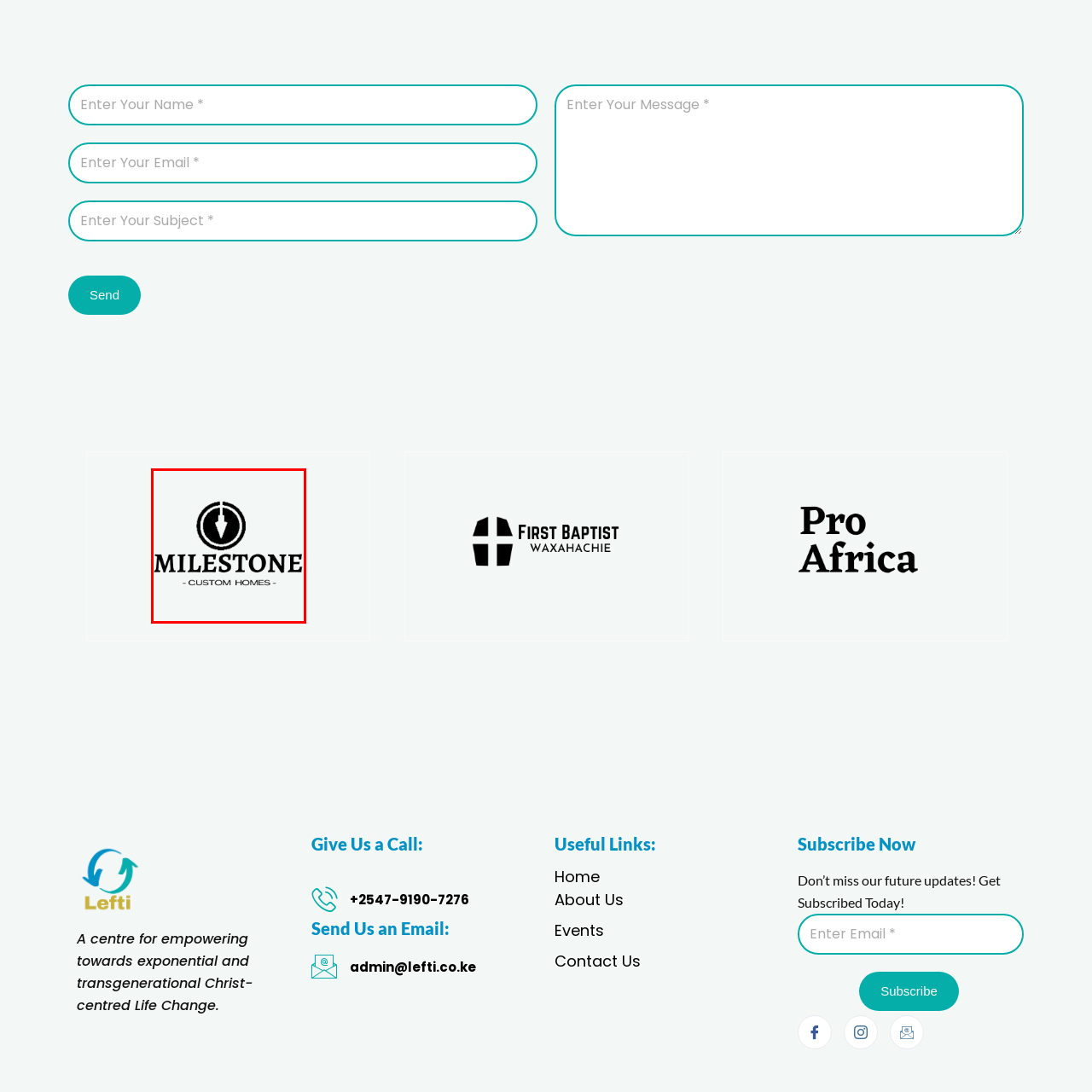What is the focus of the company?
Observe the image highlighted by the red bounding box and answer the question comprehensively.

The phrase '- CUSTOM HOMES -' is inscribed in a smaller font below the main text, reinforcing the company's focus on personalized home development, which is also reflected in the overall aesthetic of the logo.